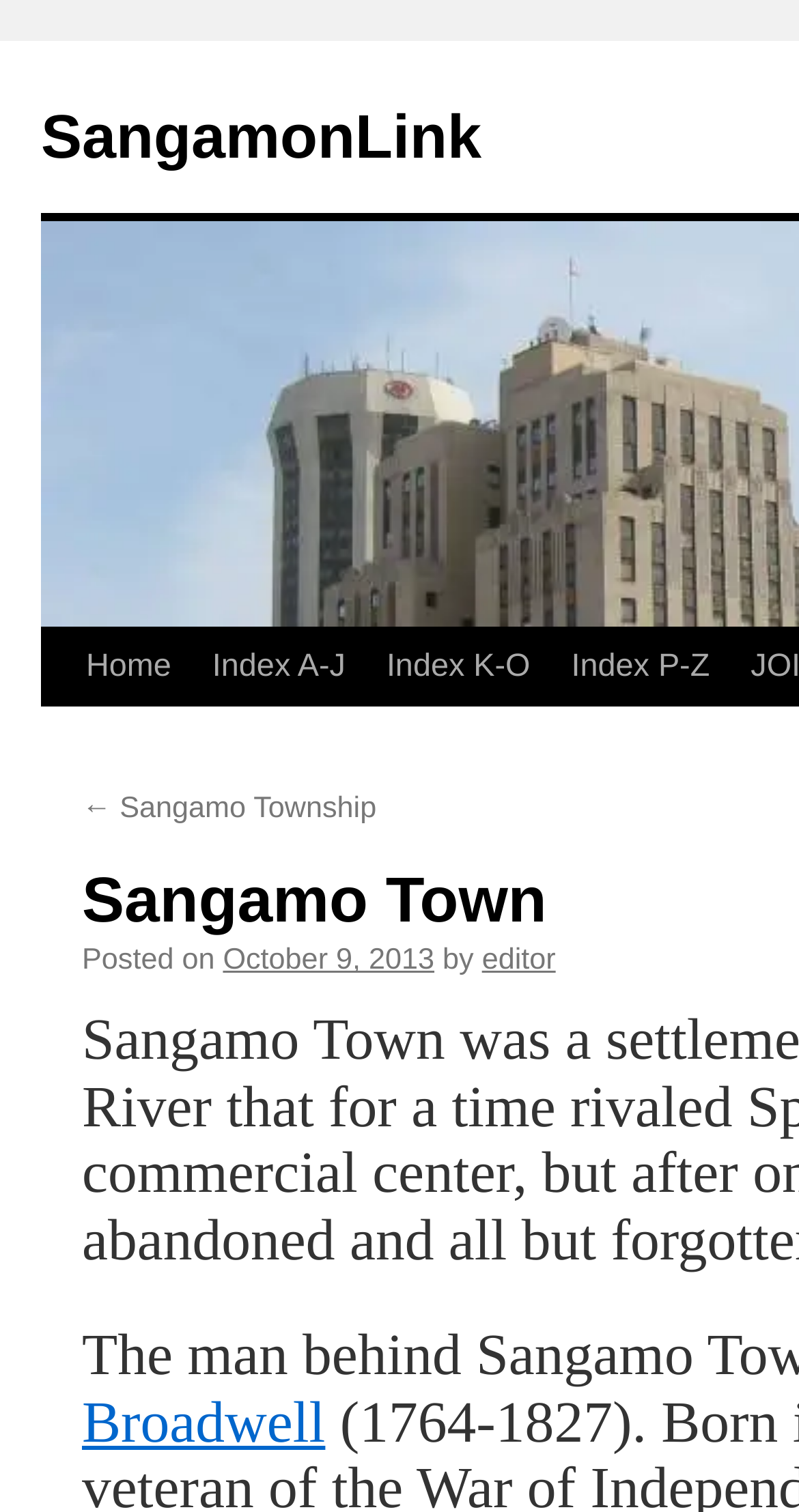Who is the author of the article?
Identify the answer in the screenshot and reply with a single word or phrase.

editor